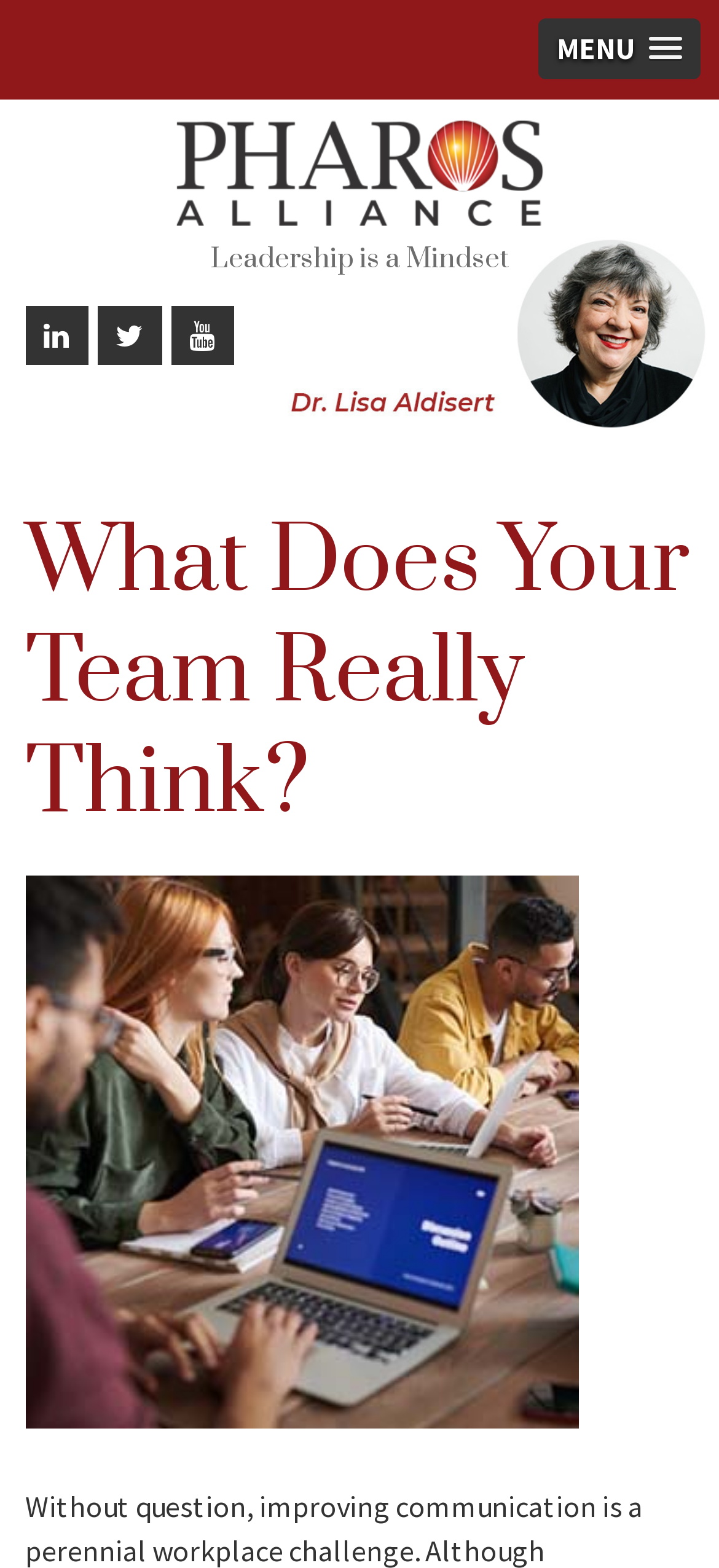Please predict the bounding box coordinates (top-left x, top-left y, bottom-right x, bottom-right y) for the UI element in the screenshot that fits the description: parent_node: Leadership is a Mindset

[0.244, 0.127, 0.756, 0.15]